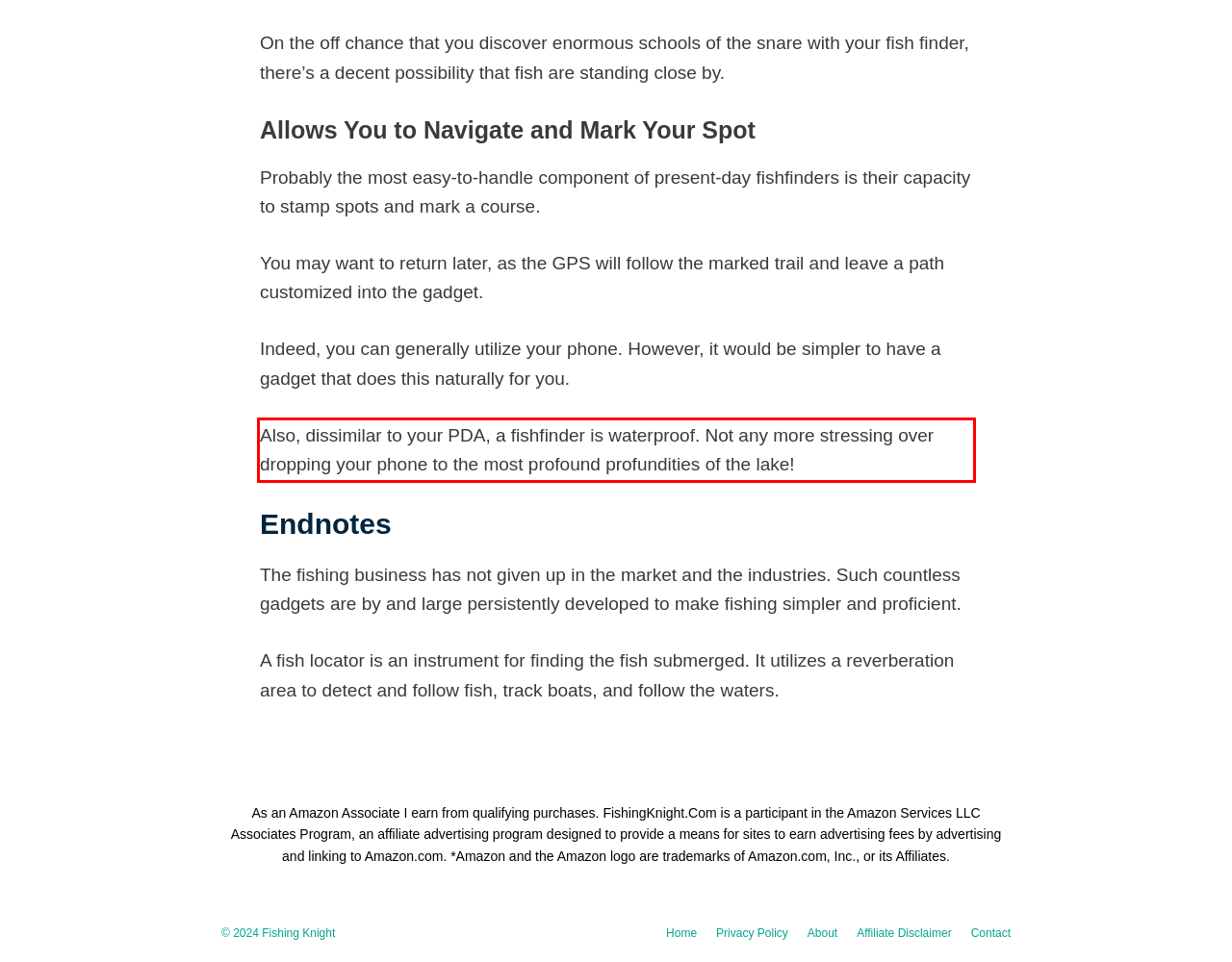There is a UI element on the webpage screenshot marked by a red bounding box. Extract and generate the text content from within this red box.

Also, dissimilar to your PDA, a fishfinder is waterproof. Not any more stressing over dropping your phone to the most profound profundities of the lake!